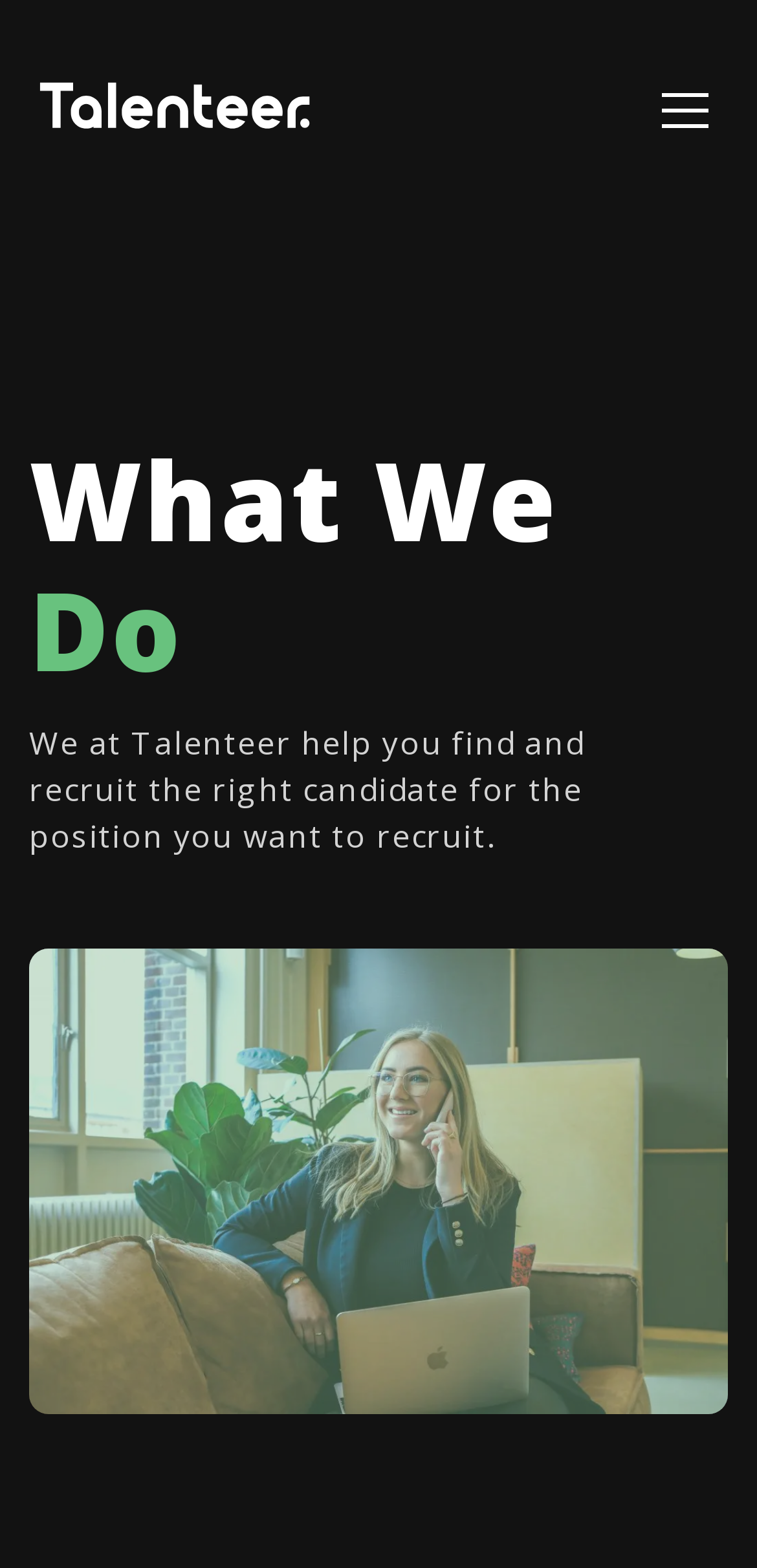Given the description "aria-label="Toggle navigation"", determine the bounding box of the corresponding UI element.

[0.862, 0.054, 0.949, 0.086]